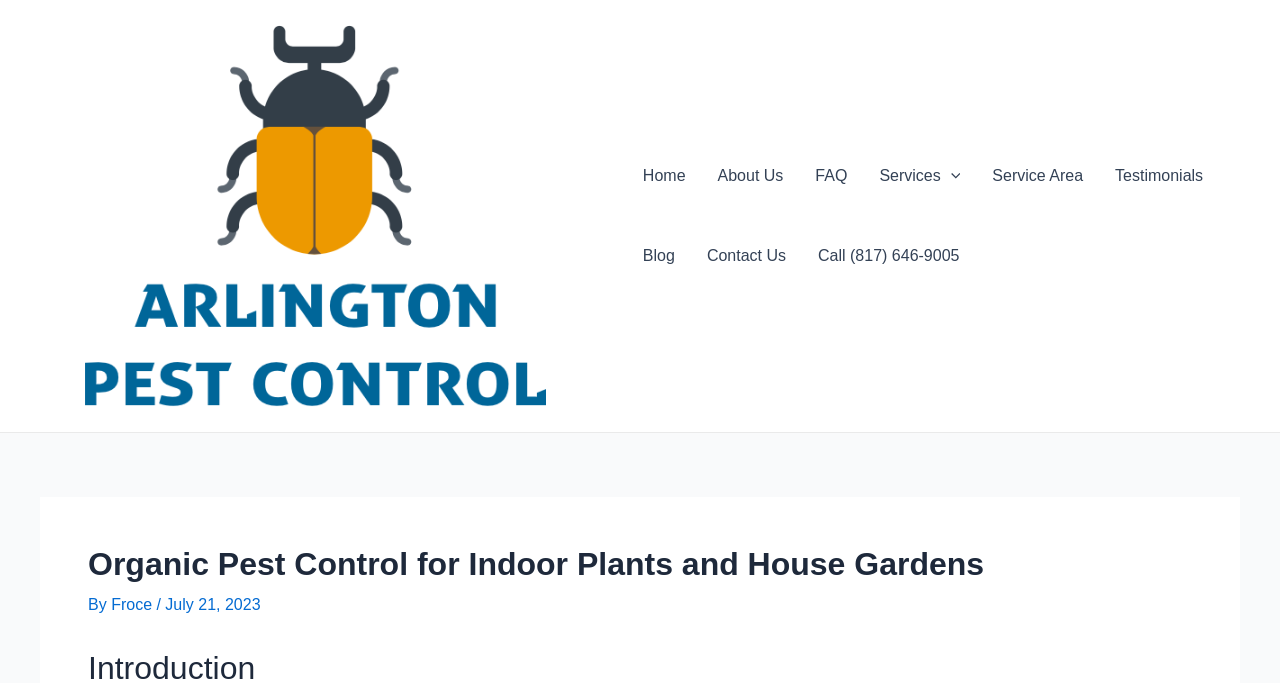Find the bounding box coordinates of the element I should click to carry out the following instruction: "Read the blog".

[0.49, 0.316, 0.54, 0.433]